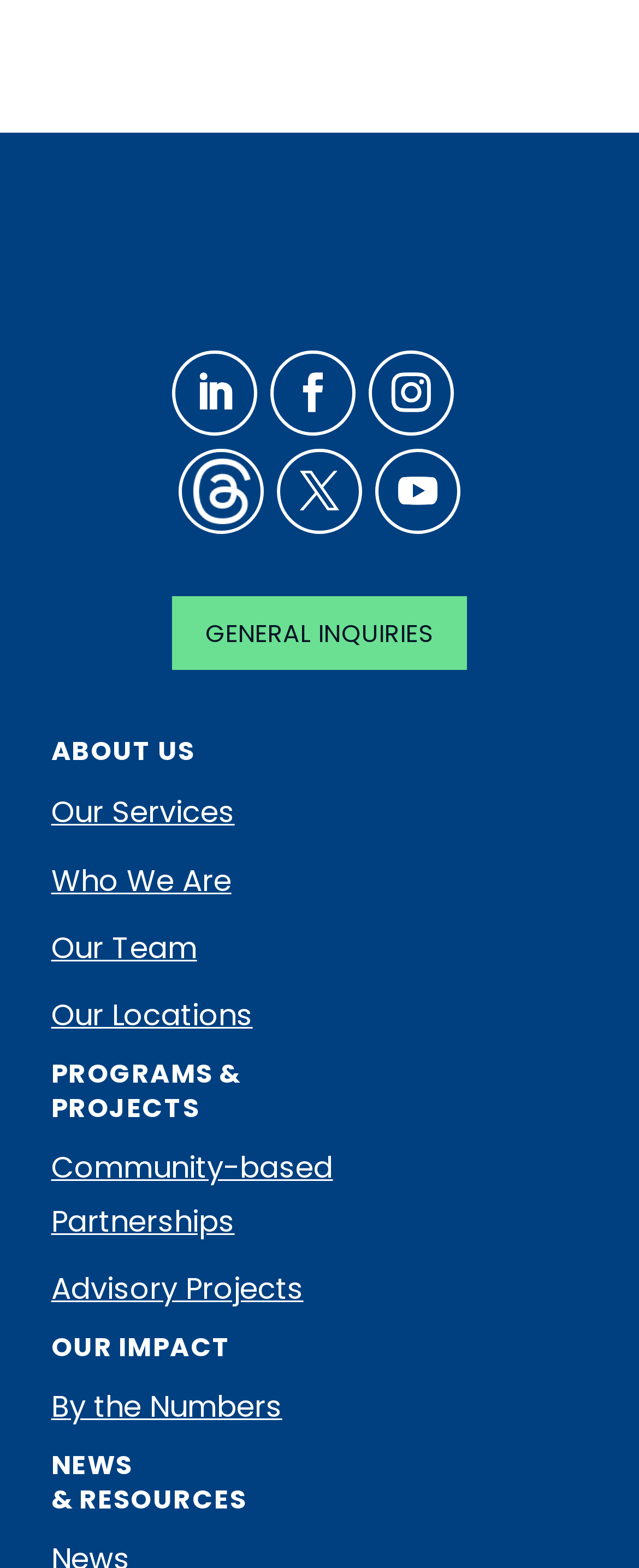Please find the bounding box coordinates of the clickable region needed to complete the following instruction: "View 'Our Services'". The bounding box coordinates must consist of four float numbers between 0 and 1, i.e., [left, top, right, bottom].

[0.08, 0.505, 0.367, 0.531]